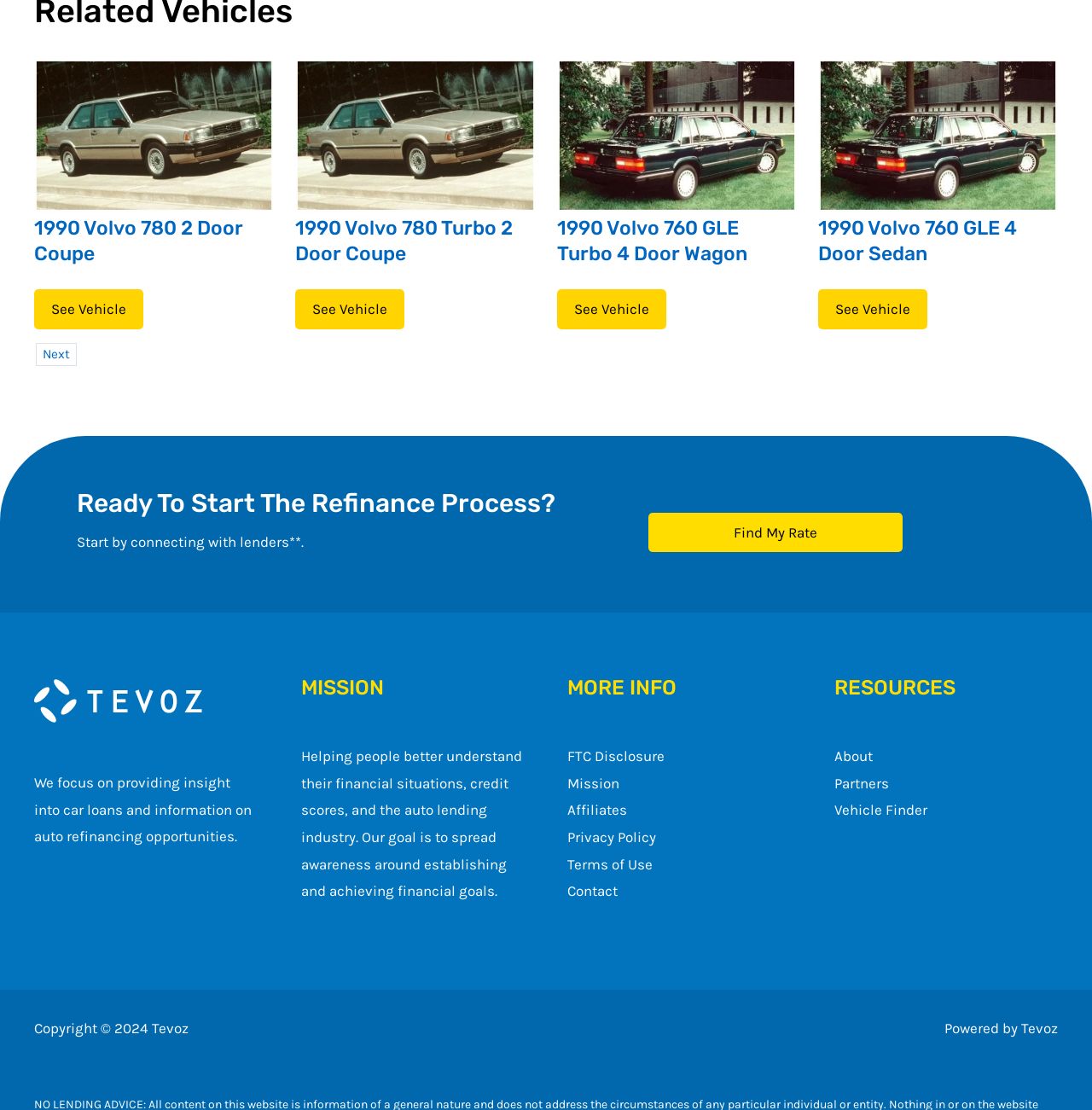Please provide the bounding box coordinates for the element that needs to be clicked to perform the following instruction: "Check our Linkedin page". The coordinates should be given as four float numbers between 0 and 1, i.e., [left, top, right, bottom].

None